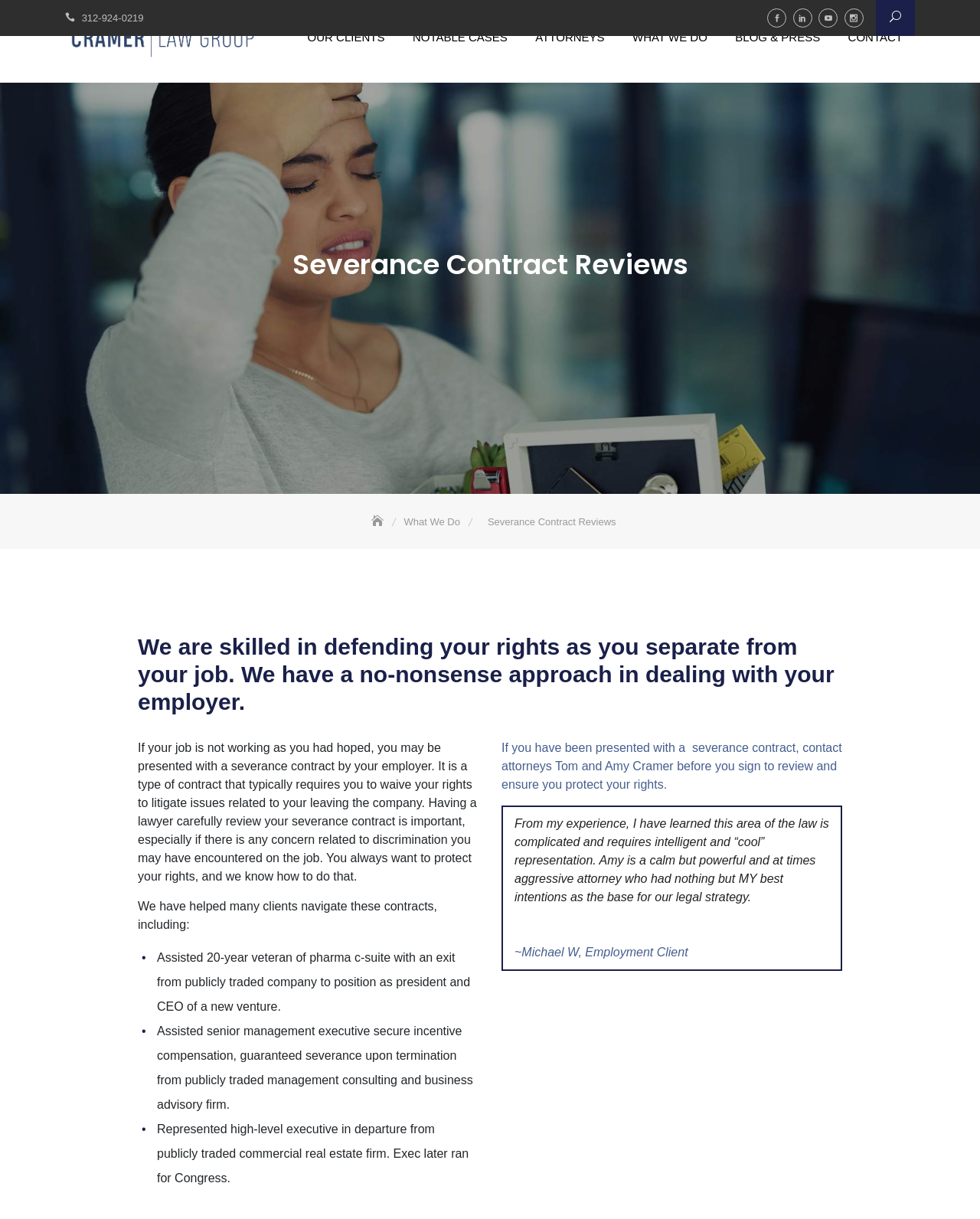Determine the bounding box coordinates for the area you should click to complete the following instruction: "Contact attorneys Tom and Amy Cramer".

[0.512, 0.608, 0.859, 0.649]